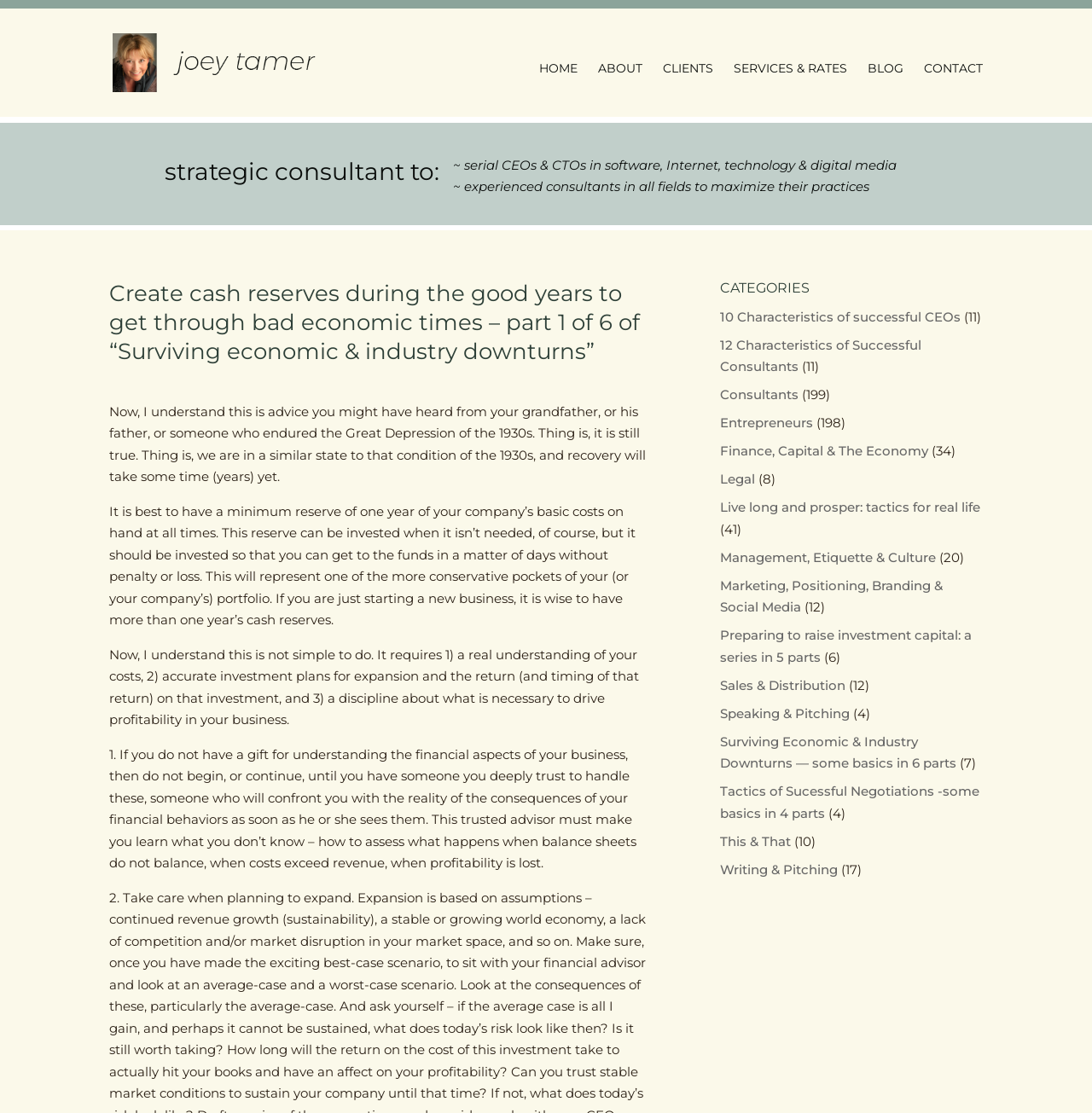Analyze the image and give a detailed response to the question:
What is the author's profession?

Based on the webpage, the author's profession can be determined by looking at the text in the LayoutTableCell element, which states 'strategic consultant to: ~ serial CEOs & CTOs in software, Internet, technology & digital media ~ experienced consultants in all fields to maximize their practices'.